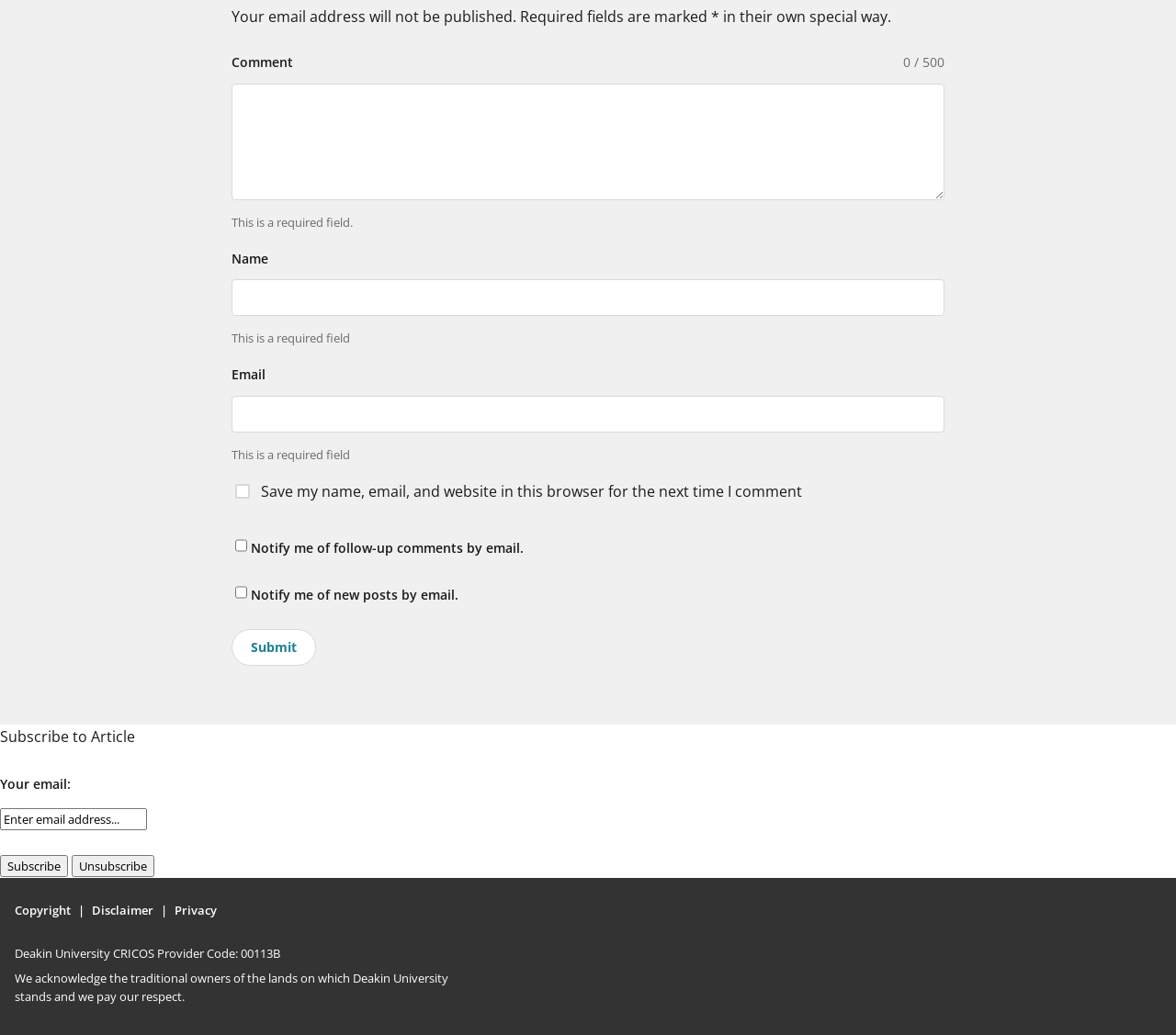Please determine the bounding box coordinates of the clickable area required to carry out the following instruction: "Submit the comment". The coordinates must be four float numbers between 0 and 1, represented as [left, top, right, bottom].

[0.197, 0.608, 0.269, 0.643]